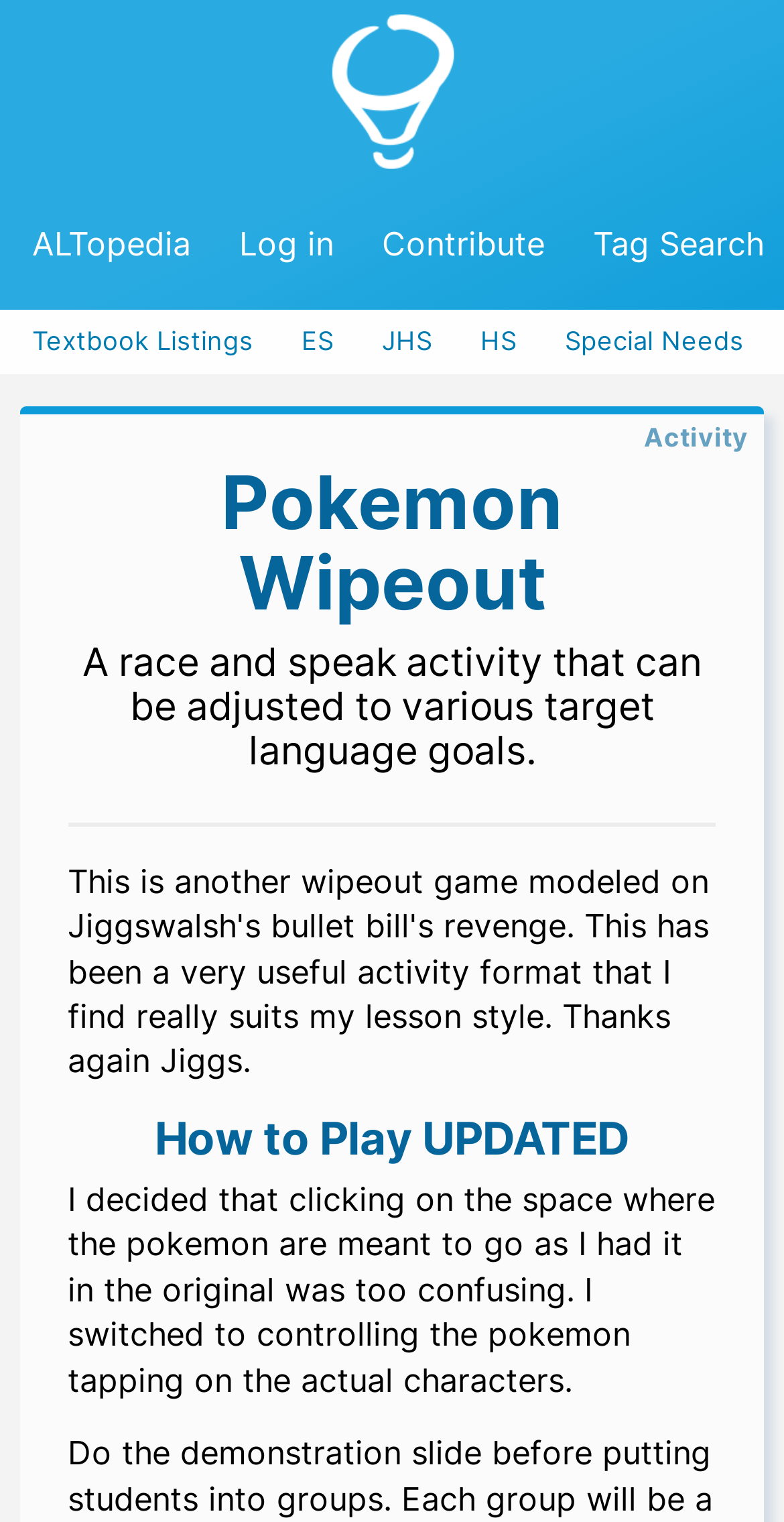Please determine the bounding box coordinates of the section I need to click to accomplish this instruction: "Read how to play Pokemon Wipeout".

[0.087, 0.731, 0.913, 0.765]